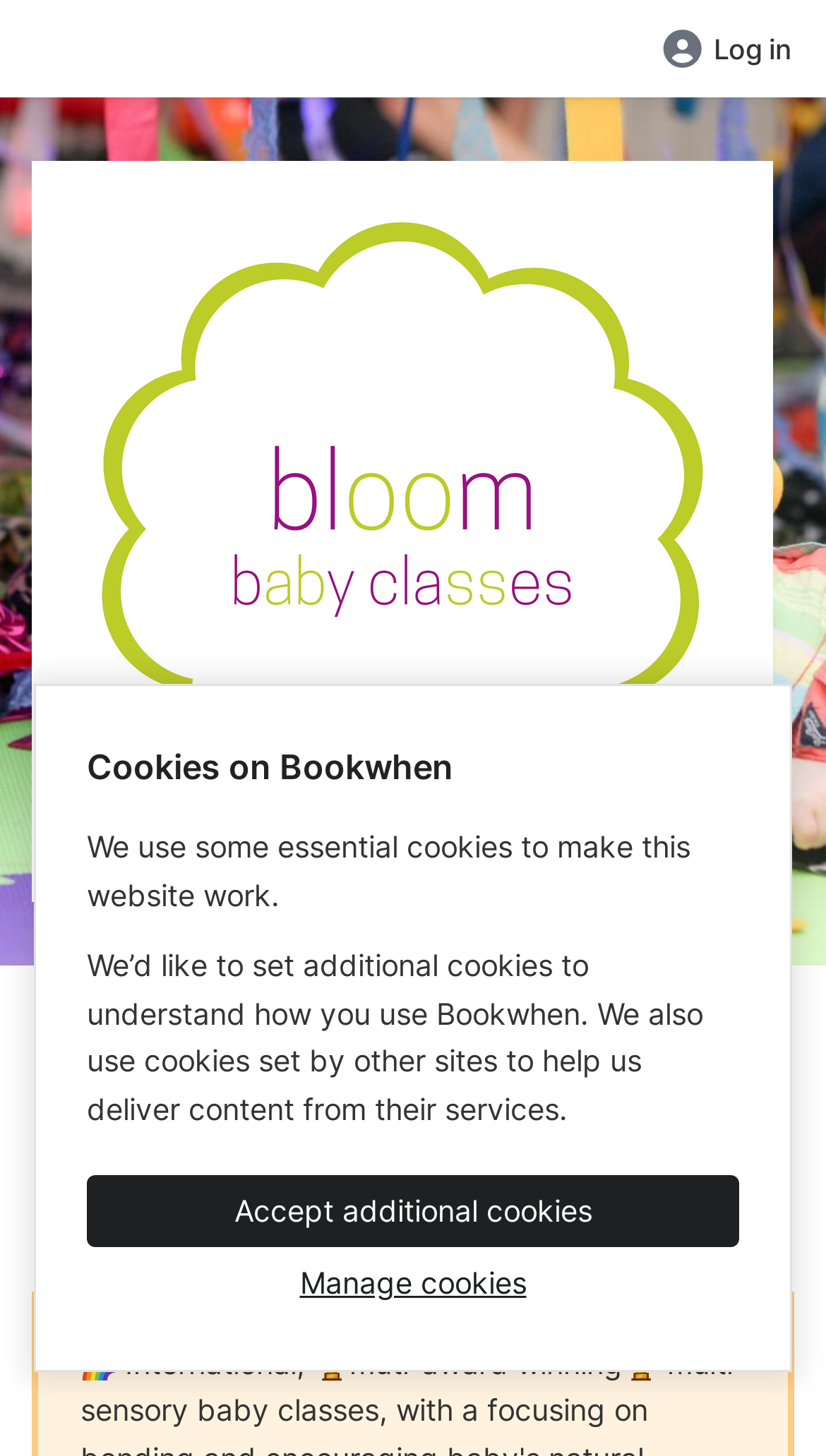Given the description "Accept additional cookies", provide the bounding box coordinates of the corresponding UI element.

[0.105, 0.807, 0.895, 0.857]